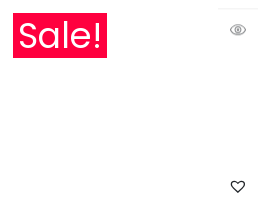Provide a thorough and detailed response to the question by examining the image: 
What type of platform is this image likely part of?

The image is likely part of an online shopping platform, designed to attract shoppers to special deals and encourage engagement with featured items, as it displays a sale notice and provides options for customers to interact with products.